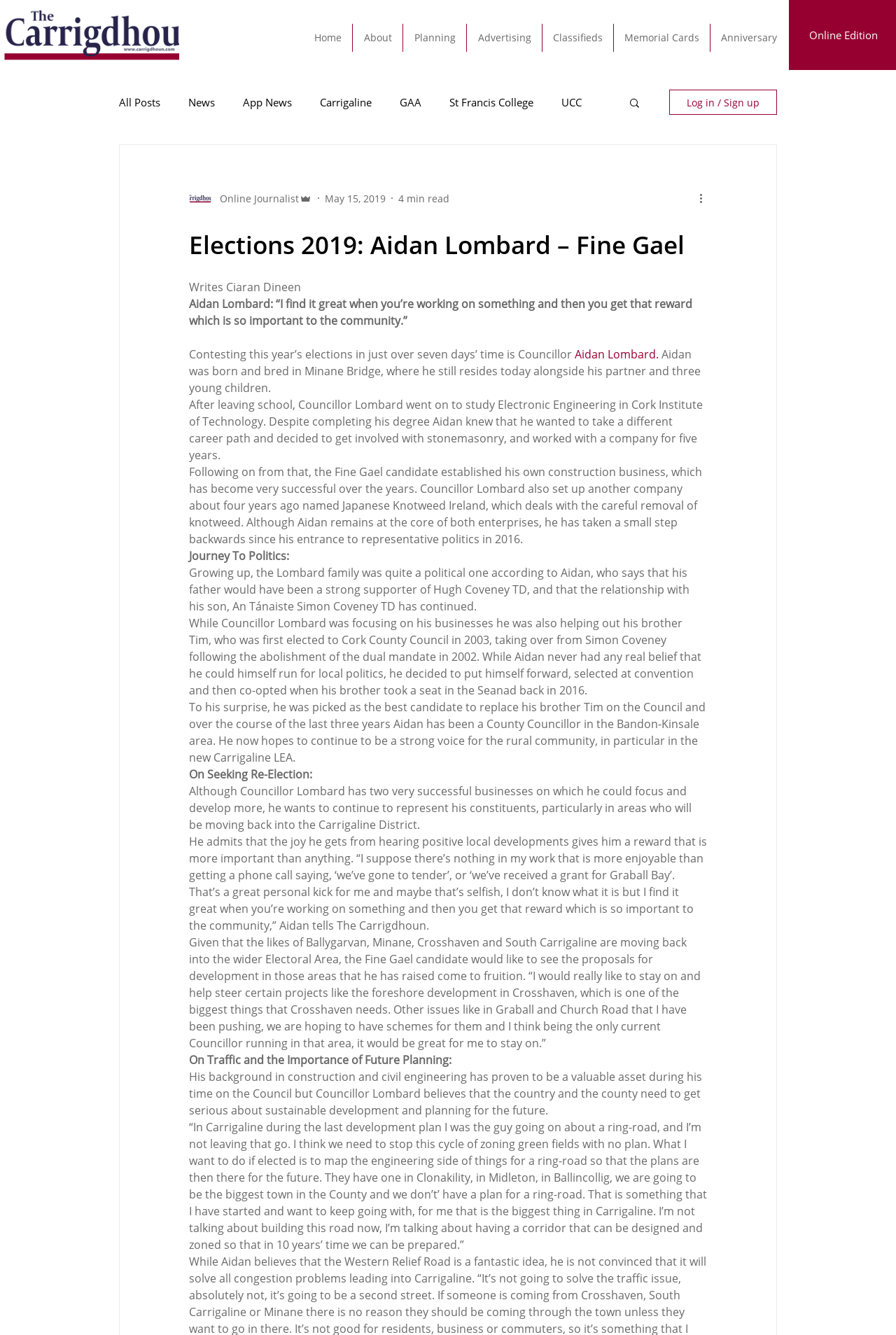Use a single word or phrase to answer this question: 
What is the location of Aidan Lombard's residence?

Minane Bridge